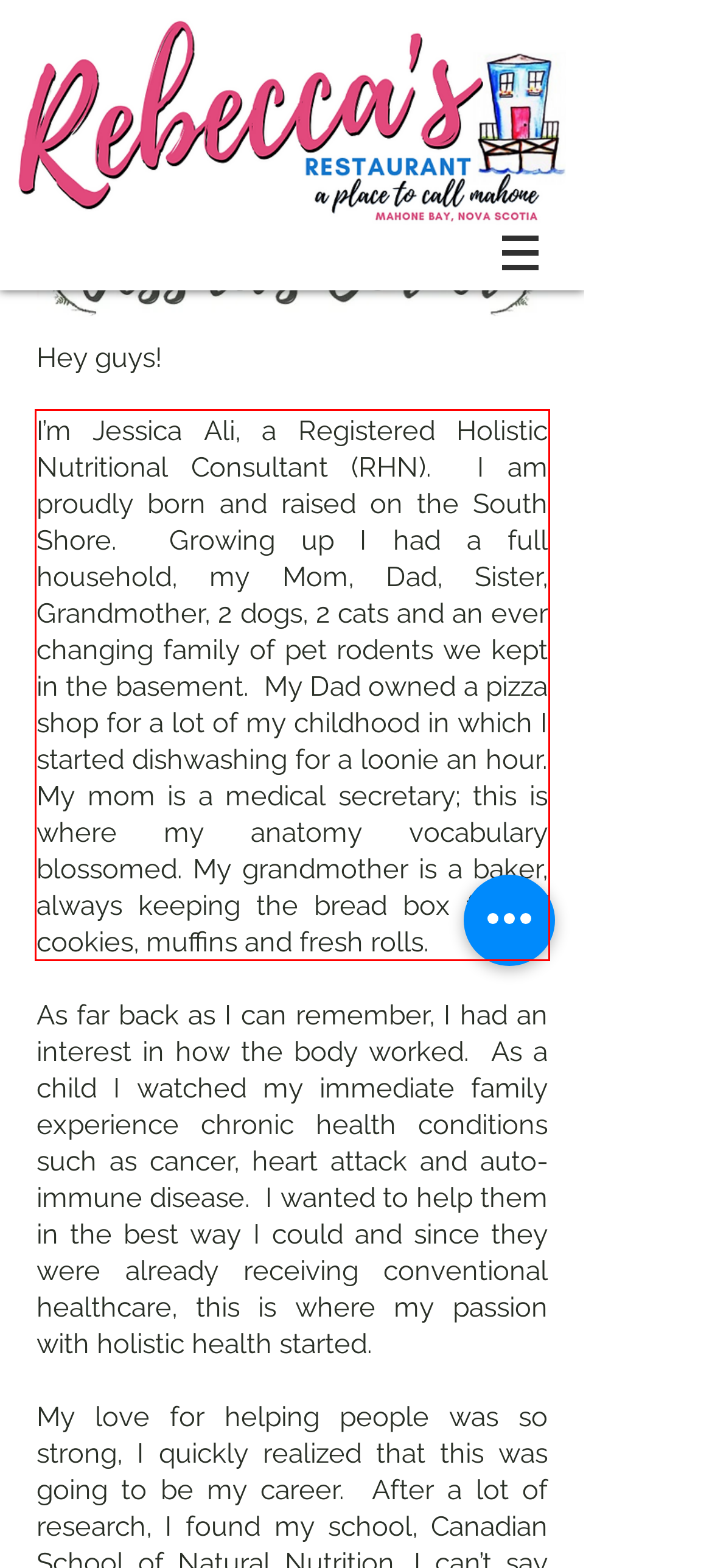Look at the webpage screenshot and recognize the text inside the red bounding box.

I’m Jessica Ali, a Registered Holistic Nutritional Consultant (RHN). I am proudly born and raised on the South Shore. Growing up I had a full household, my Mom, Dad, Sister, Grandmother, 2 dogs, 2 cats and an ever changing family of pet rodents we kept in the basement. My Dad owned a pizza shop for a lot of my childhood in which I started dishwashing for a loonie an hour. My mom is a medical secretary; this is where my anatomy vocabulary blossomed. My grandmother is a baker, always keeping the bread box full of cookies, muffins and fresh rolls.